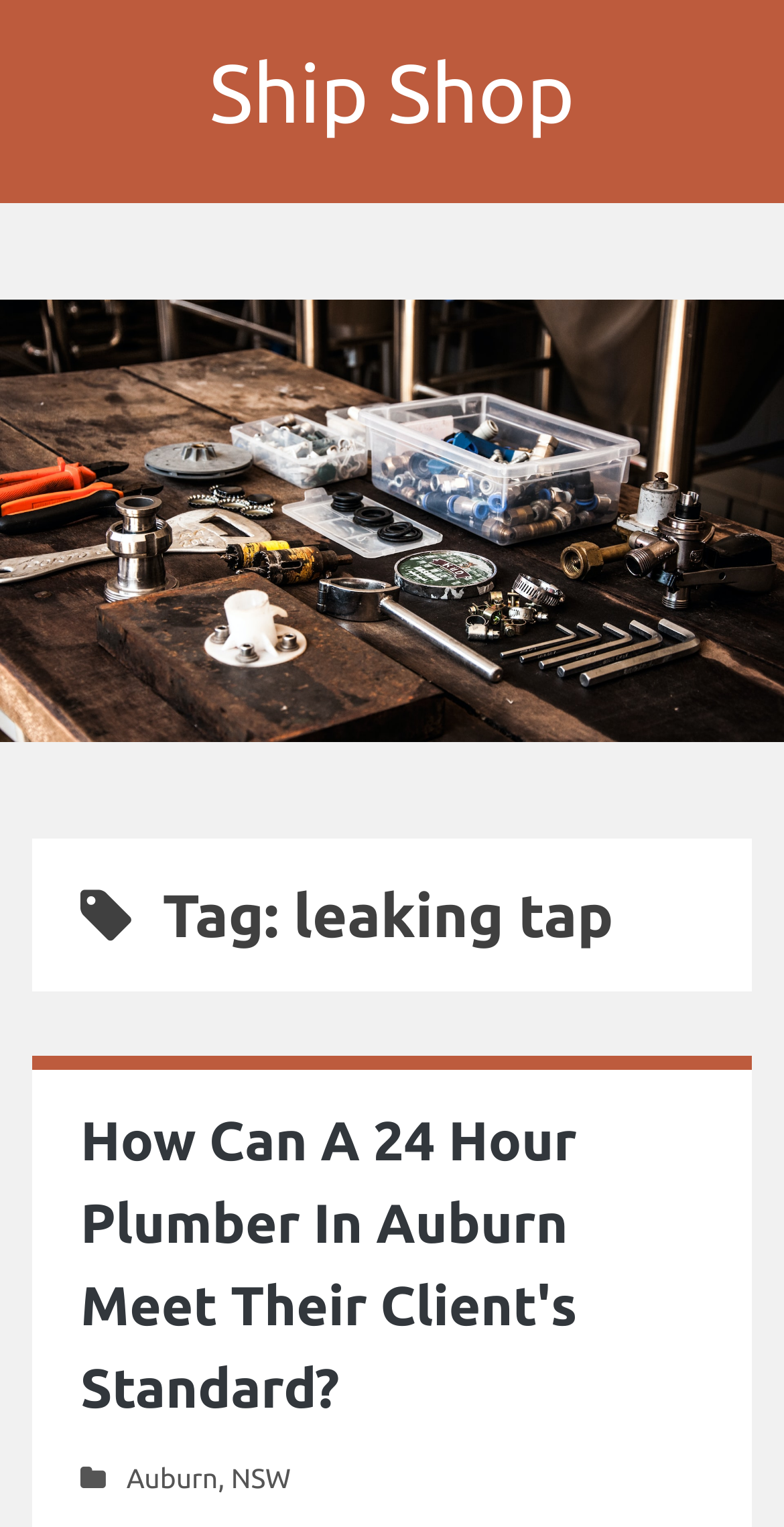Please give a one-word or short phrase response to the following question: 
What is the location mentioned in the webpage?

Auburn, NSW